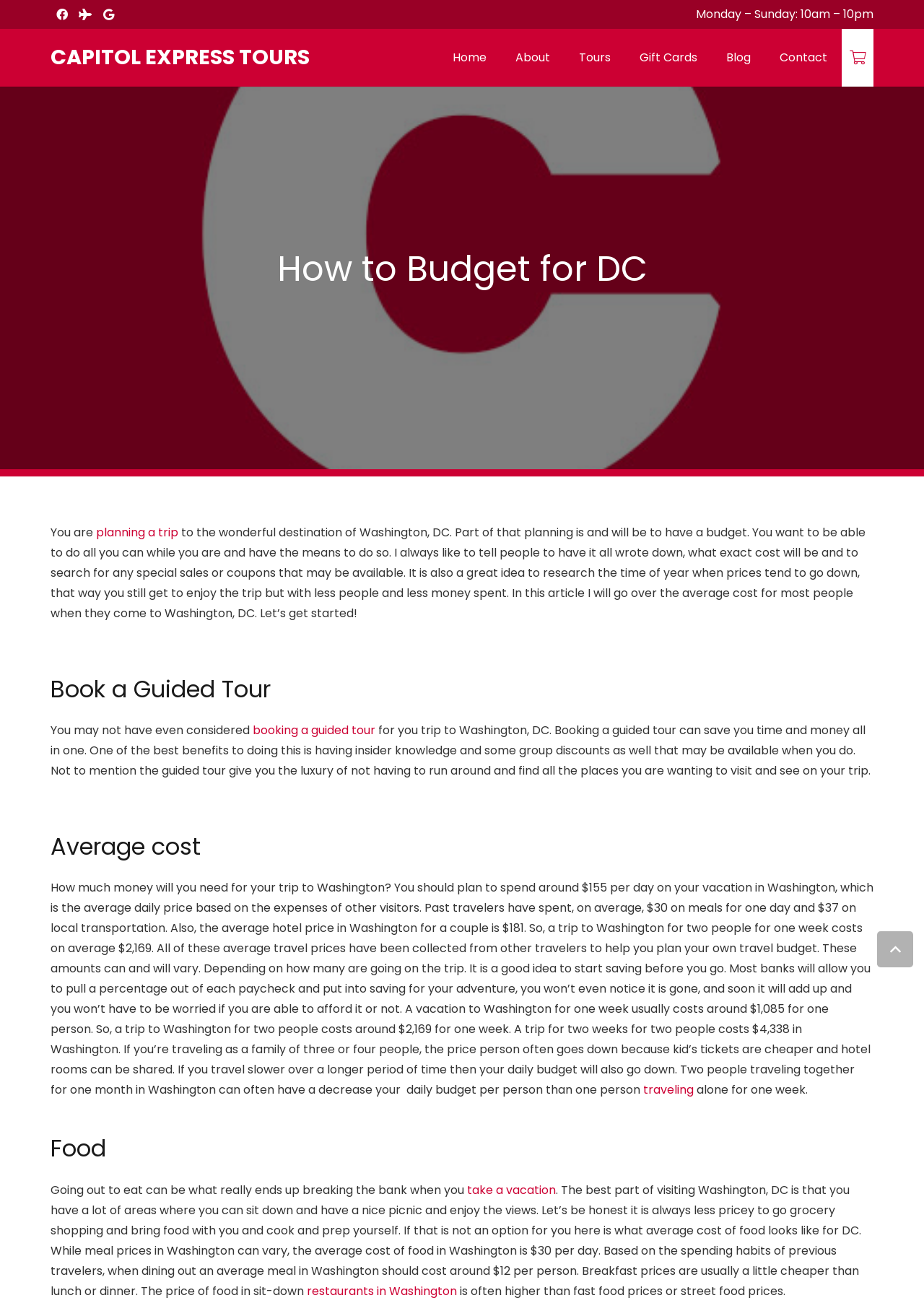Create an elaborate caption for the webpage.

This webpage is about budgeting for a trip to Washington, DC. At the top, there are three social media links to Facebook, Tripadvisor, and Google, aligned horizontally. Below them, there is a header with the title "How to Budget for DC | Capitol Express Tours". 

On the left side, there is a large image that spans the entire height of the page. To the right of the image, there is a navigation menu with links to "Home", "About", "Tours", "Gift Cards", "Blog", "Contact", and "Cart", arranged horizontally.

The main content of the page is divided into several sections. The first section has a heading "How to Budget for DC" and a paragraph of text that discusses the importance of budgeting for a trip to Washington, DC. 

Below this section, there is a heading "Book a Guided Tour" and a paragraph of text that explains the benefits of booking a guided tour, including saving time and money.

The next section has a heading "Average cost" and a long paragraph of text that provides detailed information on the average daily cost of a trip to Washington, DC, including the cost of meals, local transportation, and hotel prices. 

Following this section, there is a heading "Food" and a paragraph of text that discusses the cost of food in Washington, DC, including the average cost of a meal and the benefits of preparing one's own food.

At the bottom of the page, there is a "Back to top" button.